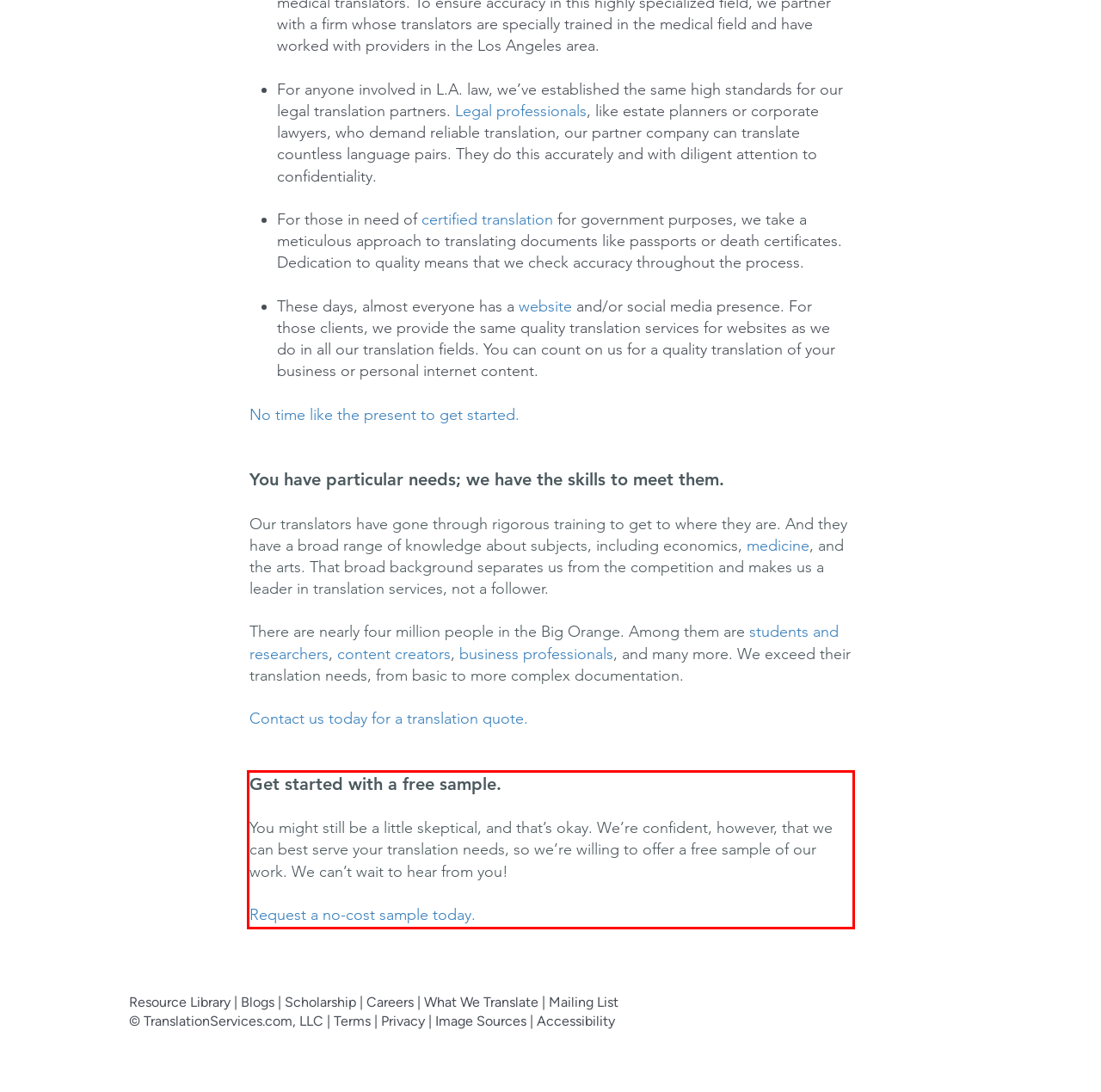Review the webpage screenshot provided, and perform OCR to extract the text from the red bounding box.

Get started with a free sample. You might still be a little skeptical, and that’s okay. We’re confident, however, that we can best serve your translation needs, so we’re willing to offer a free sample of our work. We can’t wait to hear from you! Request a no-cost sample today.